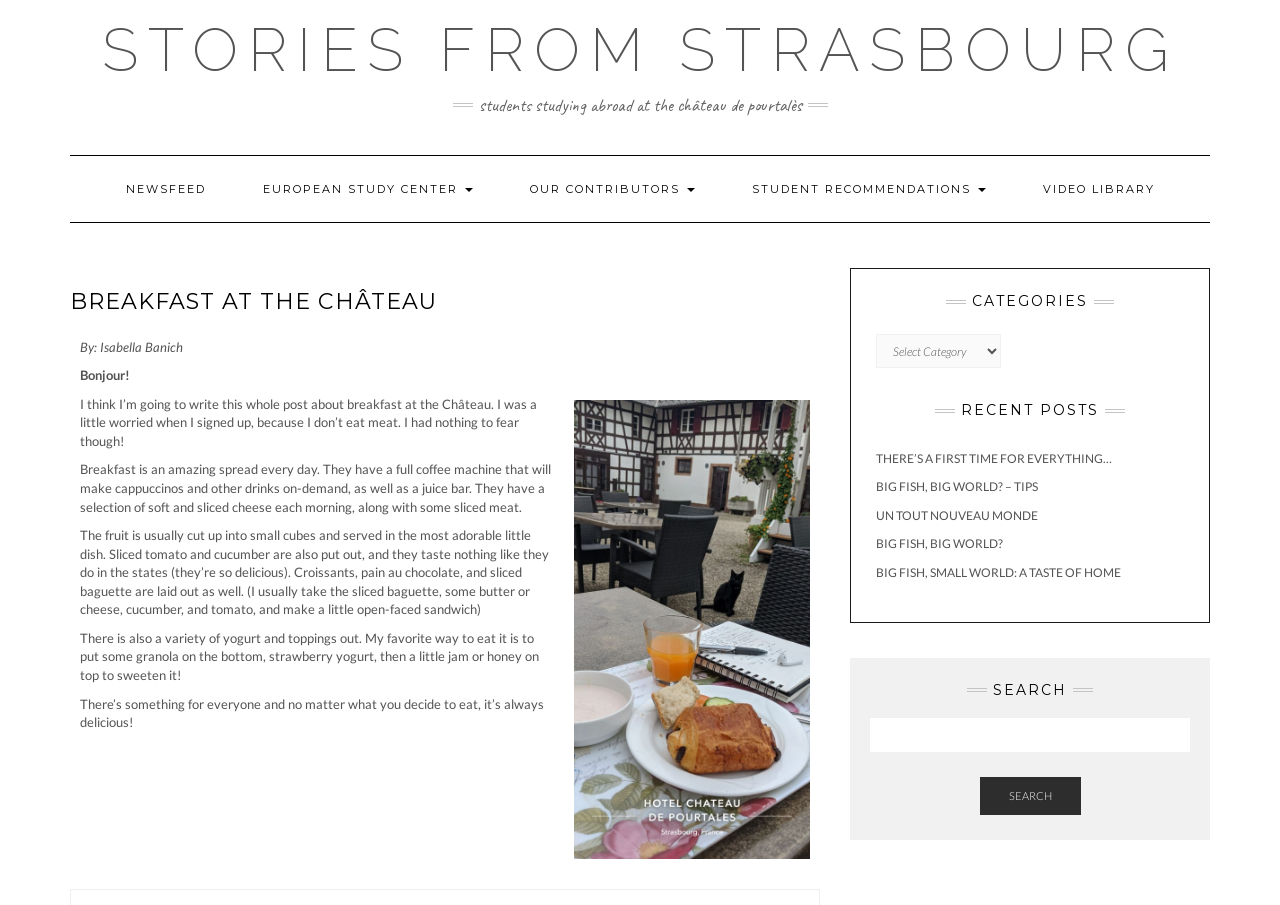Analyze the image and deliver a detailed answer to the question: What is the name of the author?

The author's name is mentioned in the text 'By: Isabella Banich' which is located at the top of the webpage, indicating that Isabella Banich is the author of the post.